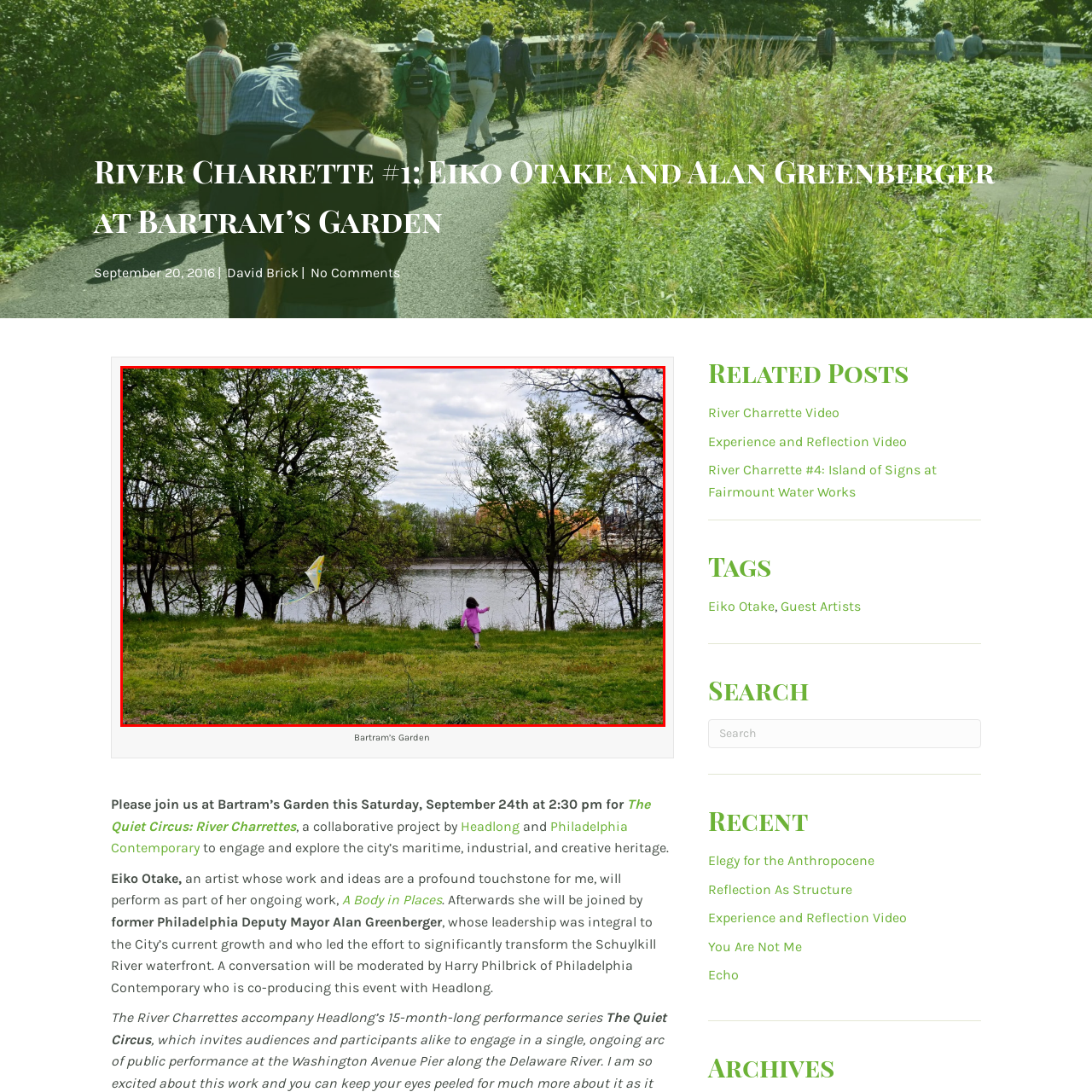Focus on the section within the red boundary and provide a detailed description.

In this vibrant scene at Bartram's Garden, a young child wearing a bright pink jacket joyfully runs across a lush green field, creating a delightful image of childhood freedom and exploration. The child is engaged in playful activity, likely chasing a colorful kite that flutters cheerfully in the gentle breeze. Around her, the landscape is framed by leafy trees that provide a rich canopy of greens, while the serene water of the river glistens in the background. The setting reflects a tranquil yet lively atmosphere, perfectly suited for a day of family outings and outdoor fun. This image captures the essence of community engagement in nature, highlighting the connection between art, performance, and the natural environment as part of the River Charrettes initiative.